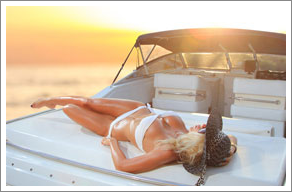Convey all the details present in the image.

The image captures a serene moment on a boat at sunset, showcasing a relaxed individual in a white bikini. They are reclining gracefully on the deck, surrounded by the calming hues of a setting sun that casts a warm glow on the scene. The tranquil waters reflect the colors of the sky, enhancing the peaceful atmosphere. The individual, with long, flowing hair and a stylish wide-brimmed hat, exudes a sense of leisure and enjoyment, embodying the essence of a perfect day spent on the water. The boat's clean lines and minimalistic design add to the overall elegance of the moment, making it a picturesque escape into nature.